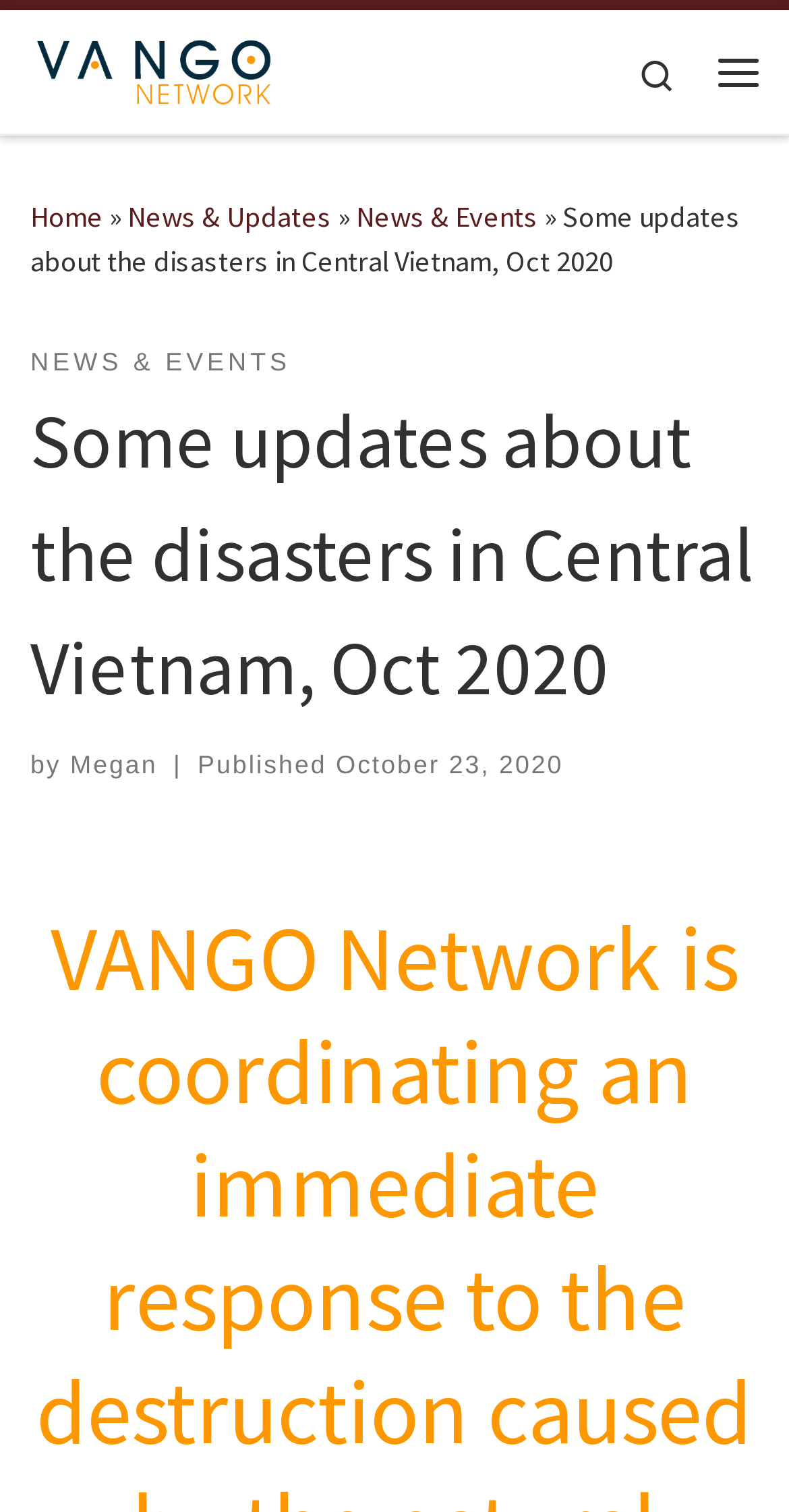Please identify the bounding box coordinates of the element on the webpage that should be clicked to follow this instruction: "search for something". The bounding box coordinates should be given as four float numbers between 0 and 1, formatted as [left, top, right, bottom].

[0.779, 0.007, 0.885, 0.088]